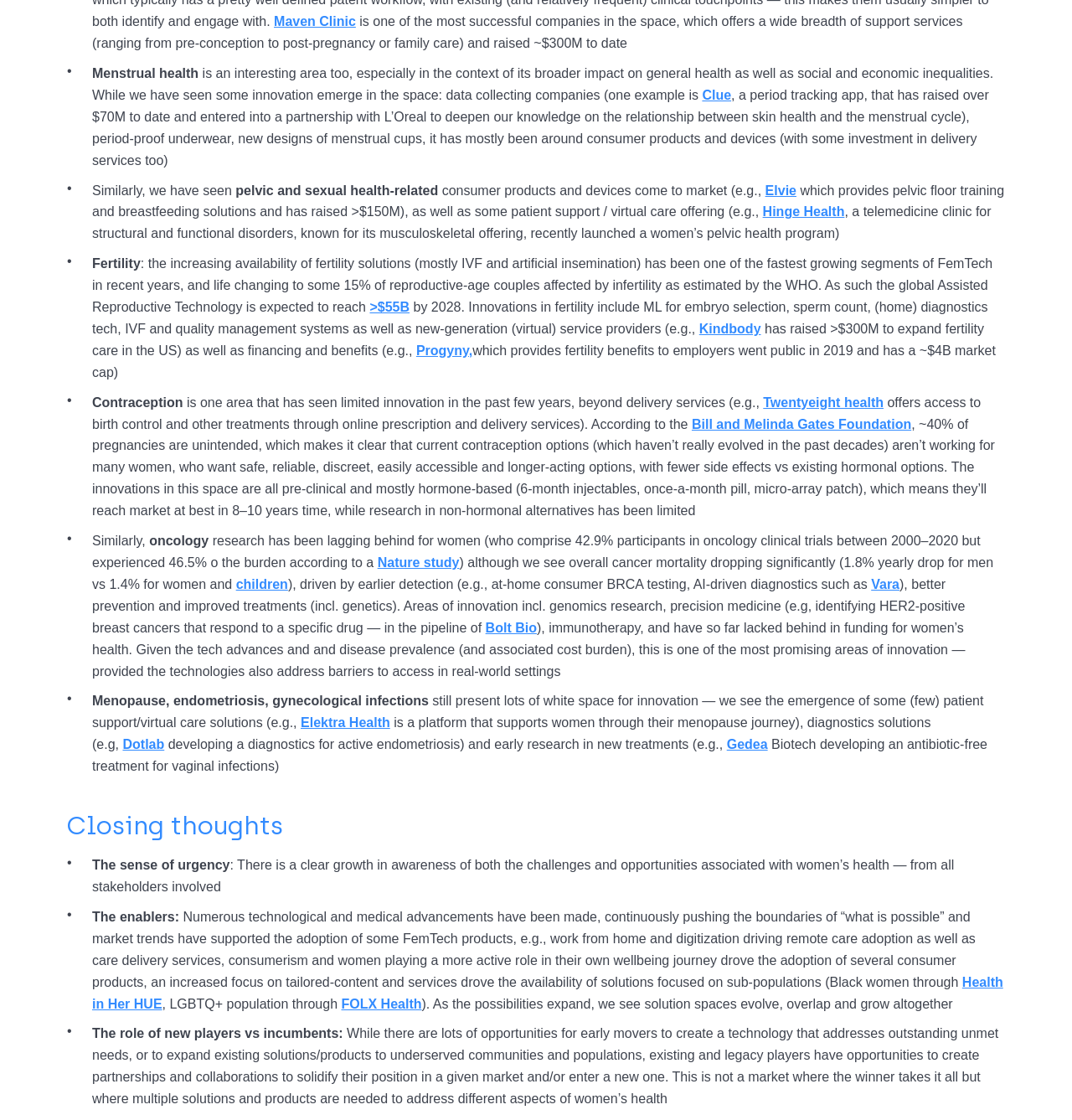Identify and provide the bounding box coordinates of the UI element described: "Bill and Melinda Gates Foundation". The coordinates should be formatted as [left, top, right, bottom], with each number being a float between 0 and 1.

[0.645, 0.372, 0.85, 0.385]